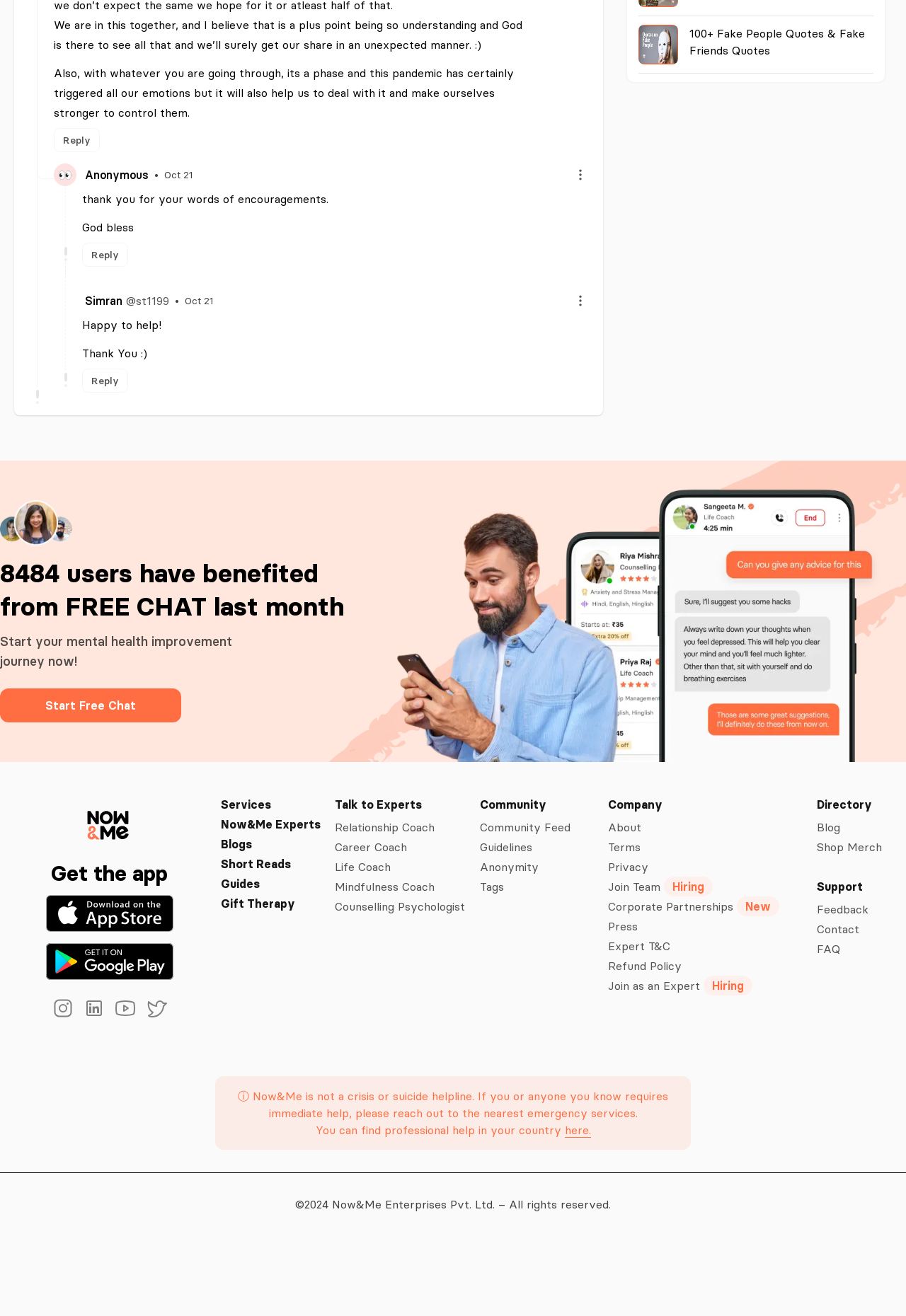Could you find the bounding box coordinates of the clickable area to complete this instruction: "View the Community Feed"?

[0.53, 0.622, 0.63, 0.635]